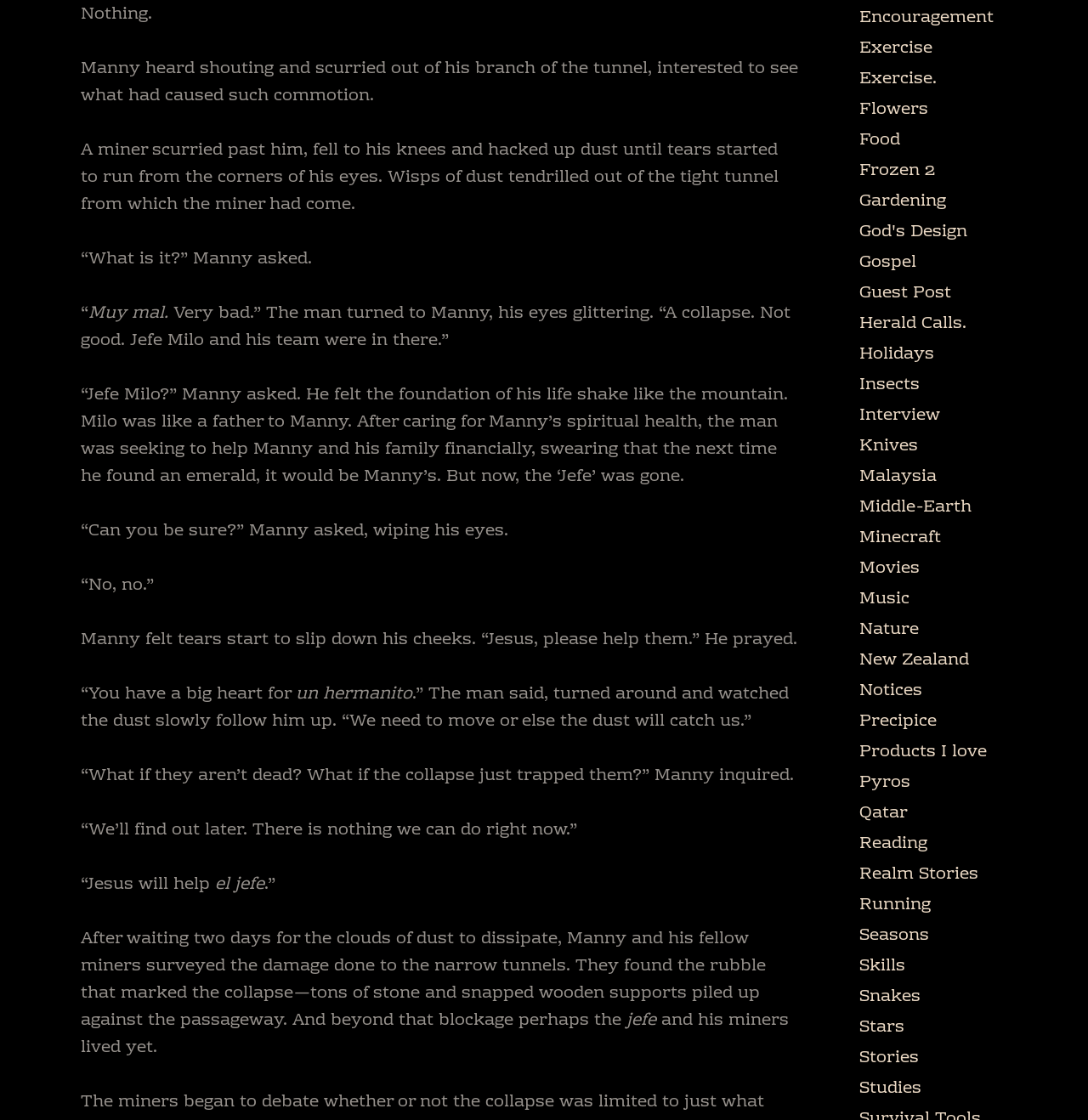Please identify the bounding box coordinates of the element that needs to be clicked to perform the following instruction: "Click on 'Encouragement'".

[0.79, 0.003, 0.913, 0.029]